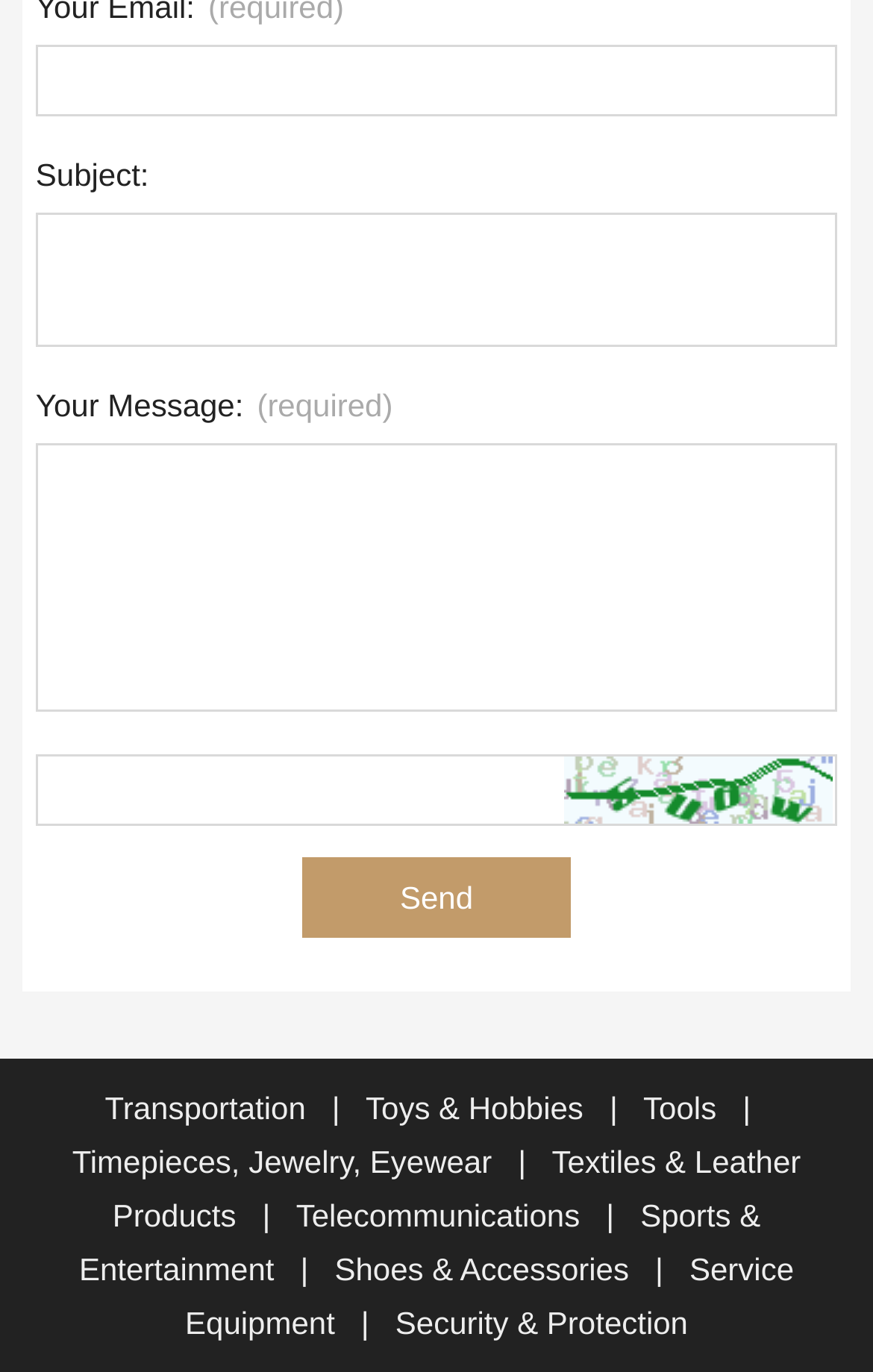Identify the bounding box coordinates for the UI element that matches this description: "Shoes & Accessories".

[0.383, 0.912, 0.73, 0.938]